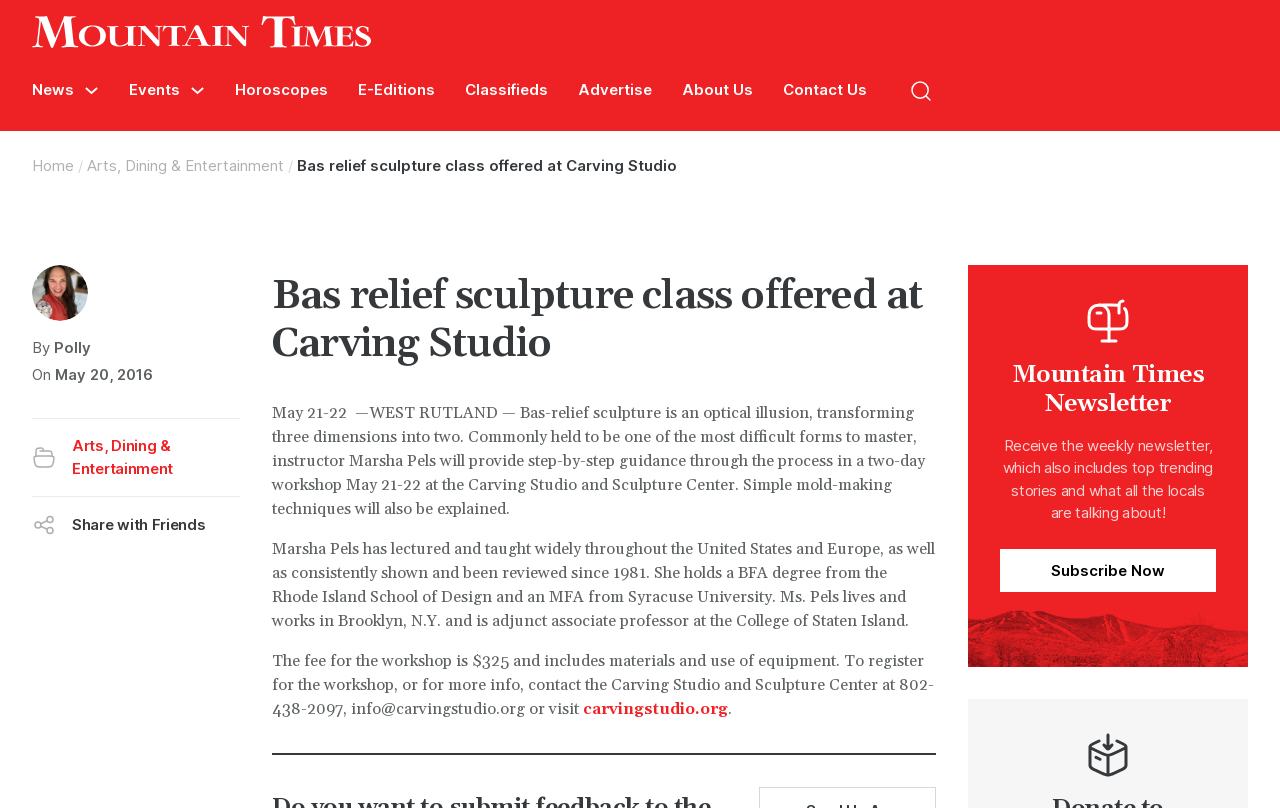Locate the bounding box coordinates of the clickable part needed for the task: "Click on News".

[0.025, 0.098, 0.058, 0.126]